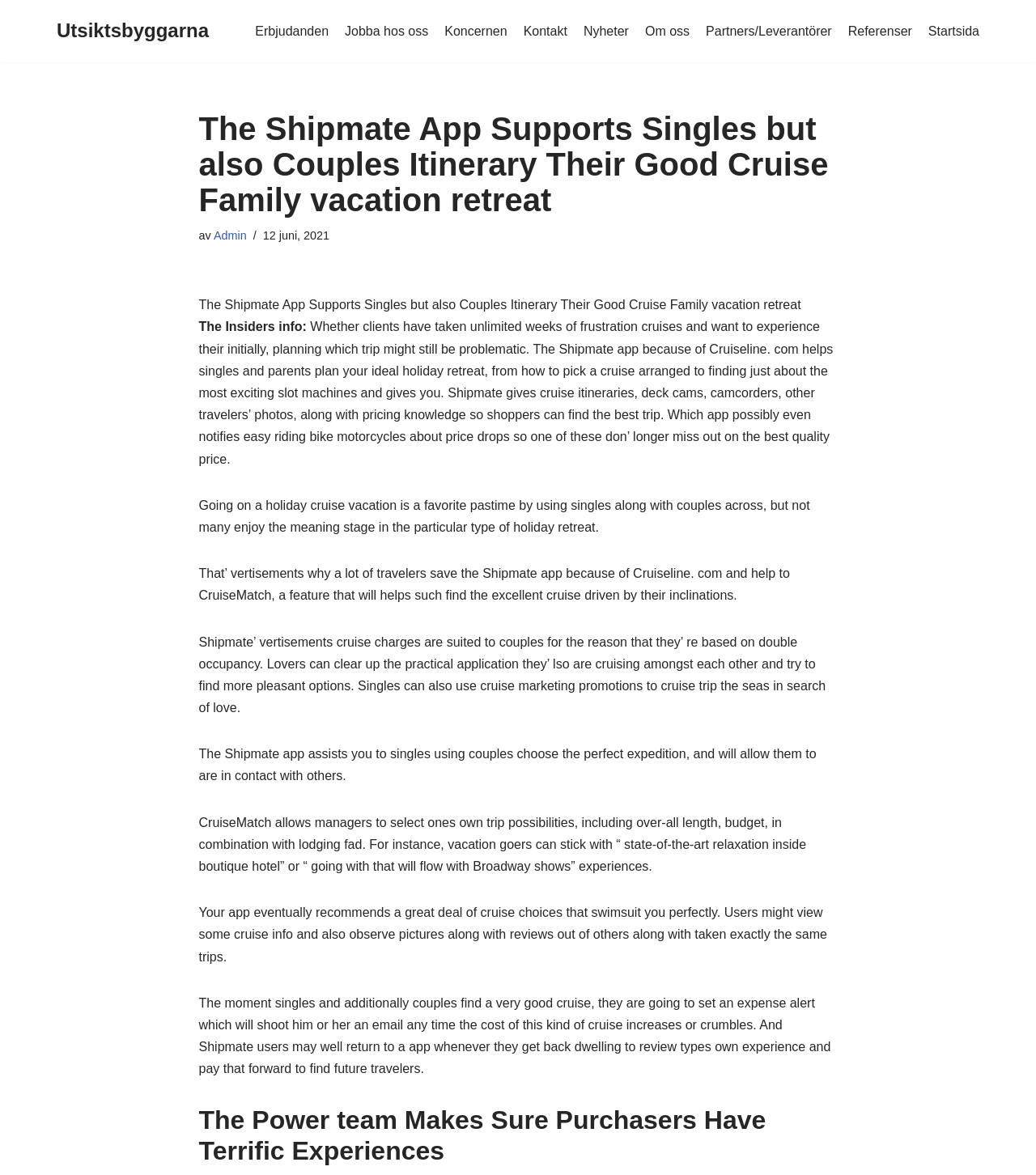Who can use the Shipmate app?
Using the image as a reference, answer the question with a short word or phrase.

Singles and couples